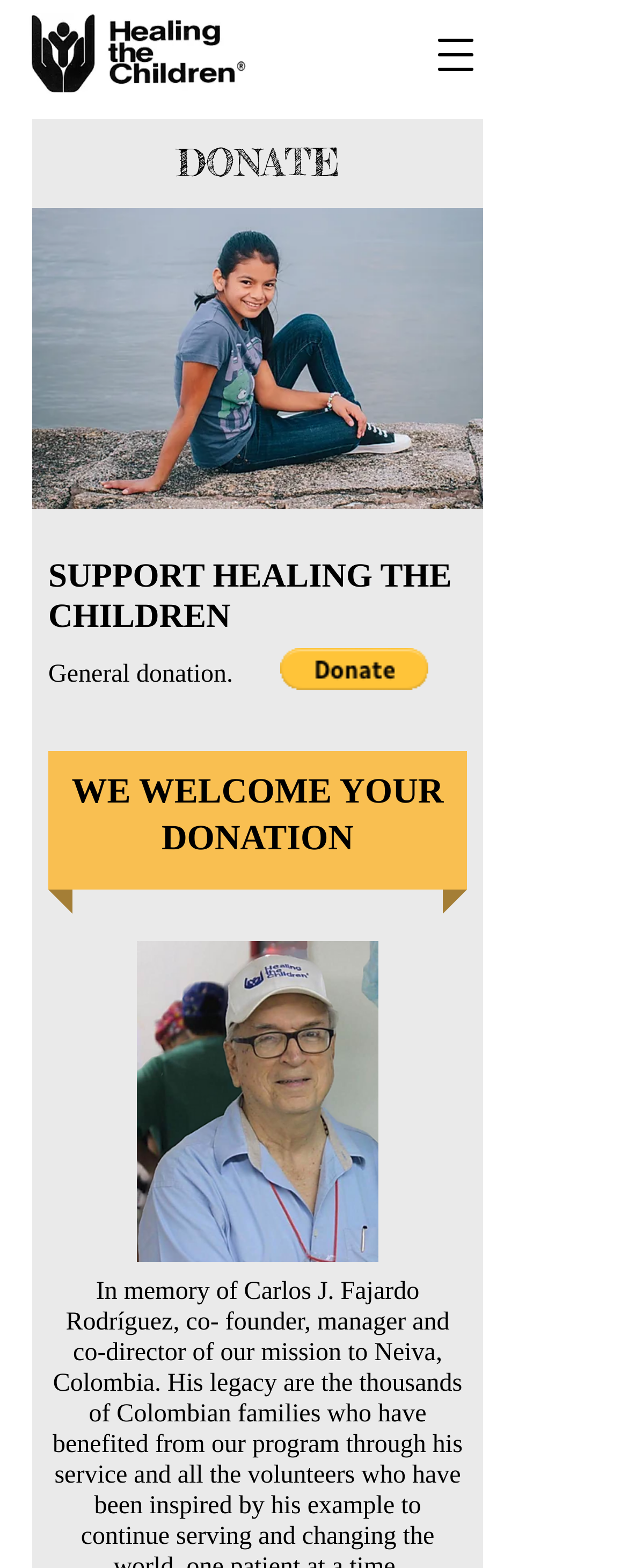Using the information in the image, could you please answer the following question in detail:
How many donation methods are available?

There is at least one donation method available, which is 'Donate via PayPal', as indicated by the button with the text 'Donate via PayPal' on the webpage.